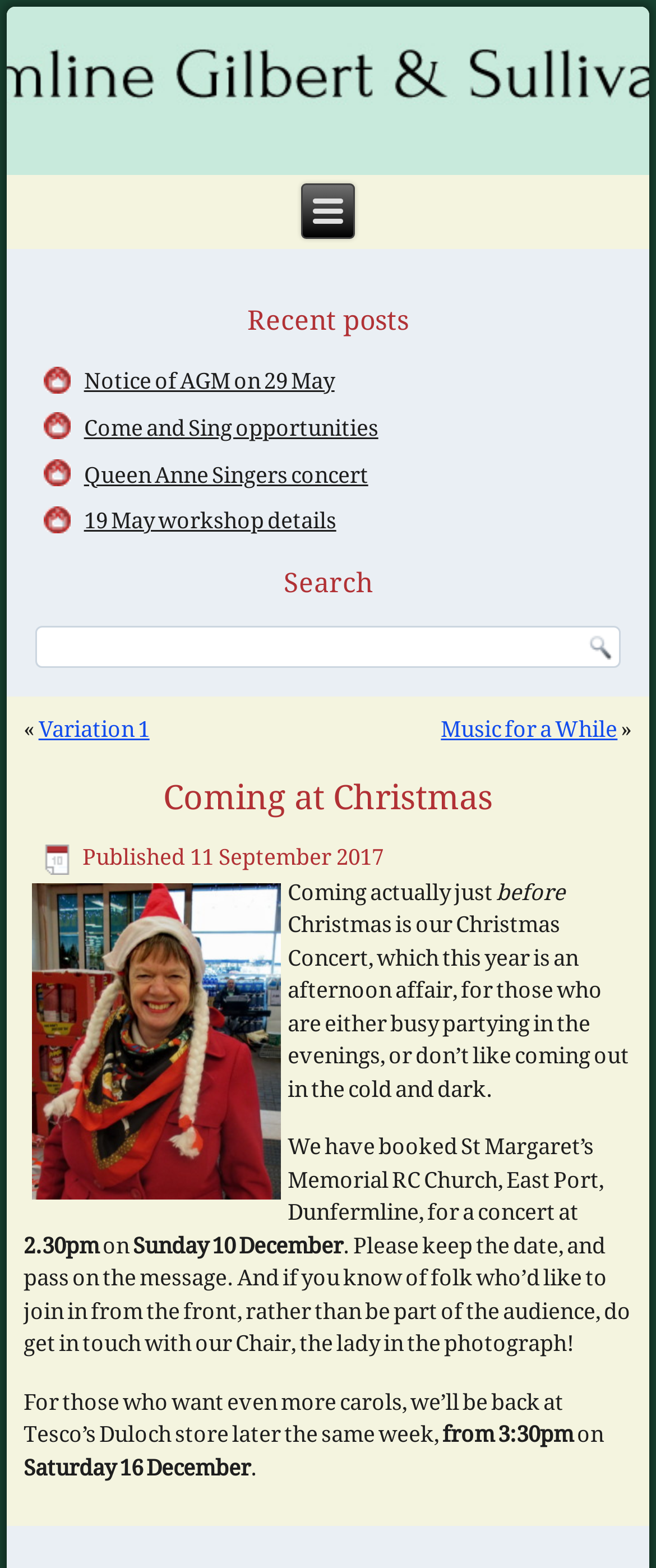What is the date of the performance at Tesco’s Duloch store?
Give a comprehensive and detailed explanation for the question.

The answer can be found in the article section of the webpage, where it is mentioned that 'For those who want even more carols, we’ll be back at Tesco’s Duloch store later the same week, from 3:30pm Saturday 16 December...'.